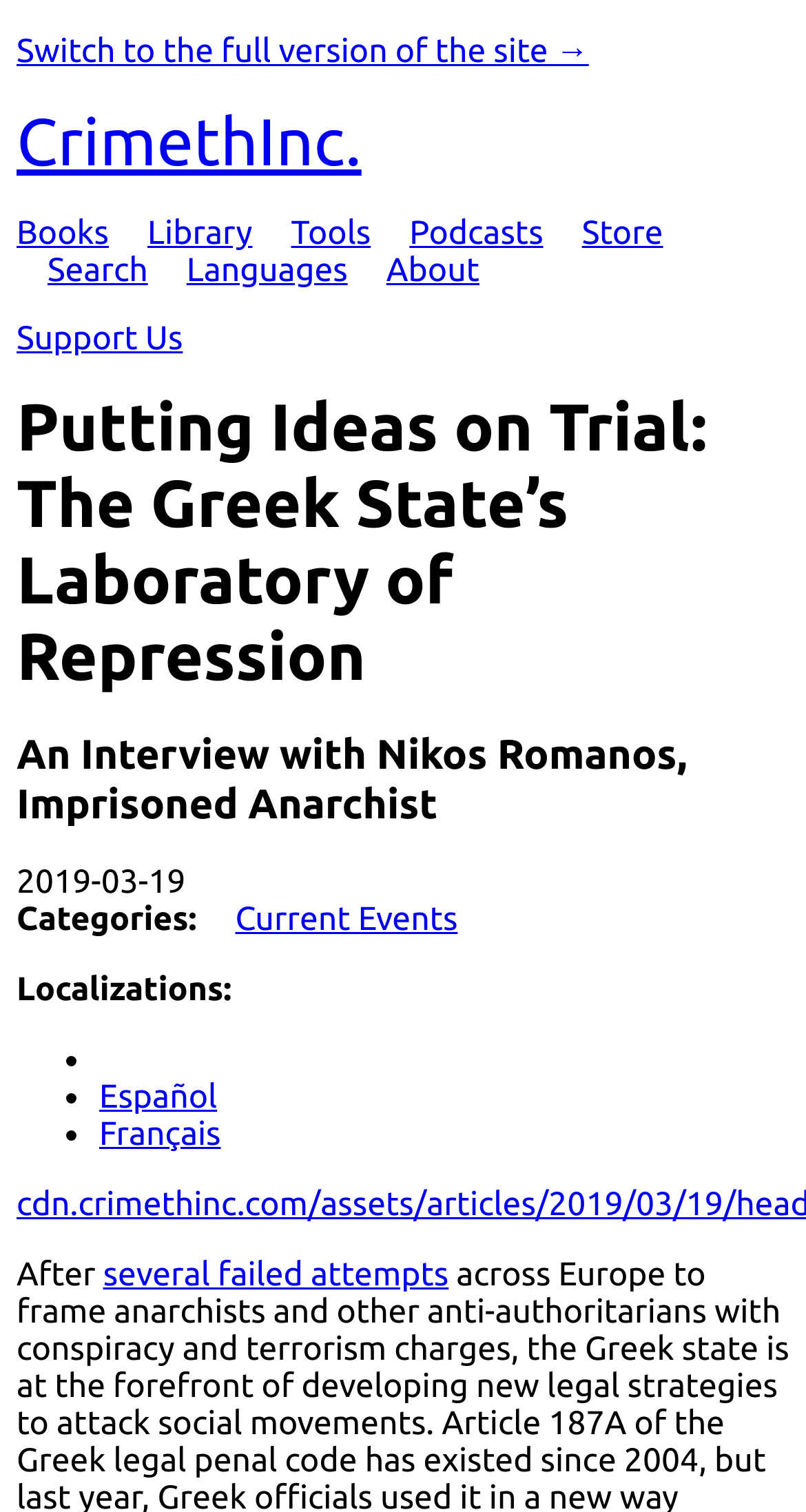Determine the bounding box coordinates for the element that should be clicked to follow this instruction: "Switch to the full version of the site". The coordinates should be given as four float numbers between 0 and 1, in the format [left, top, right, bottom].

[0.021, 0.022, 0.73, 0.046]